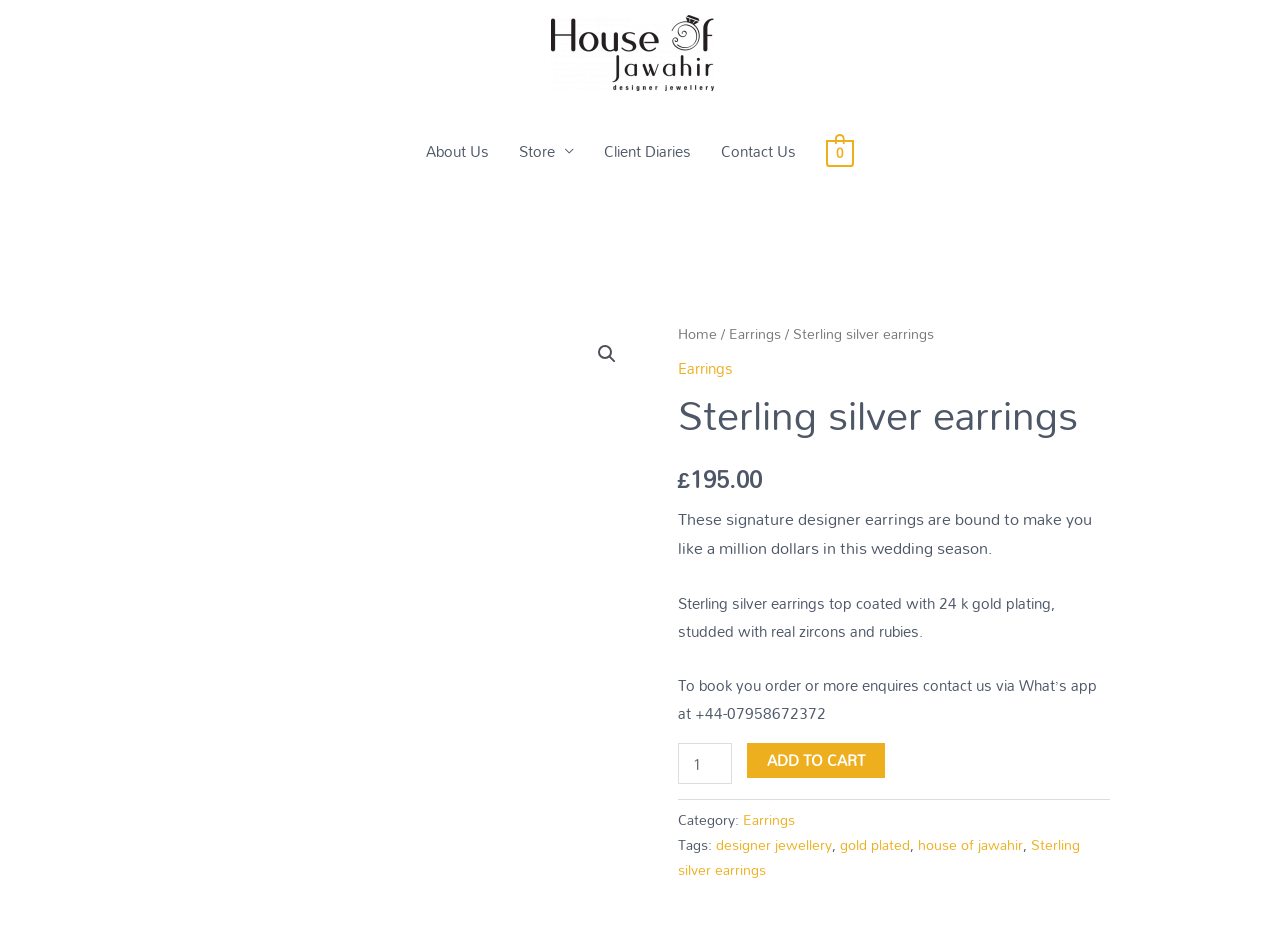Identify the bounding box coordinates necessary to click and complete the given instruction: "Add to cart".

[0.584, 0.796, 0.691, 0.834]